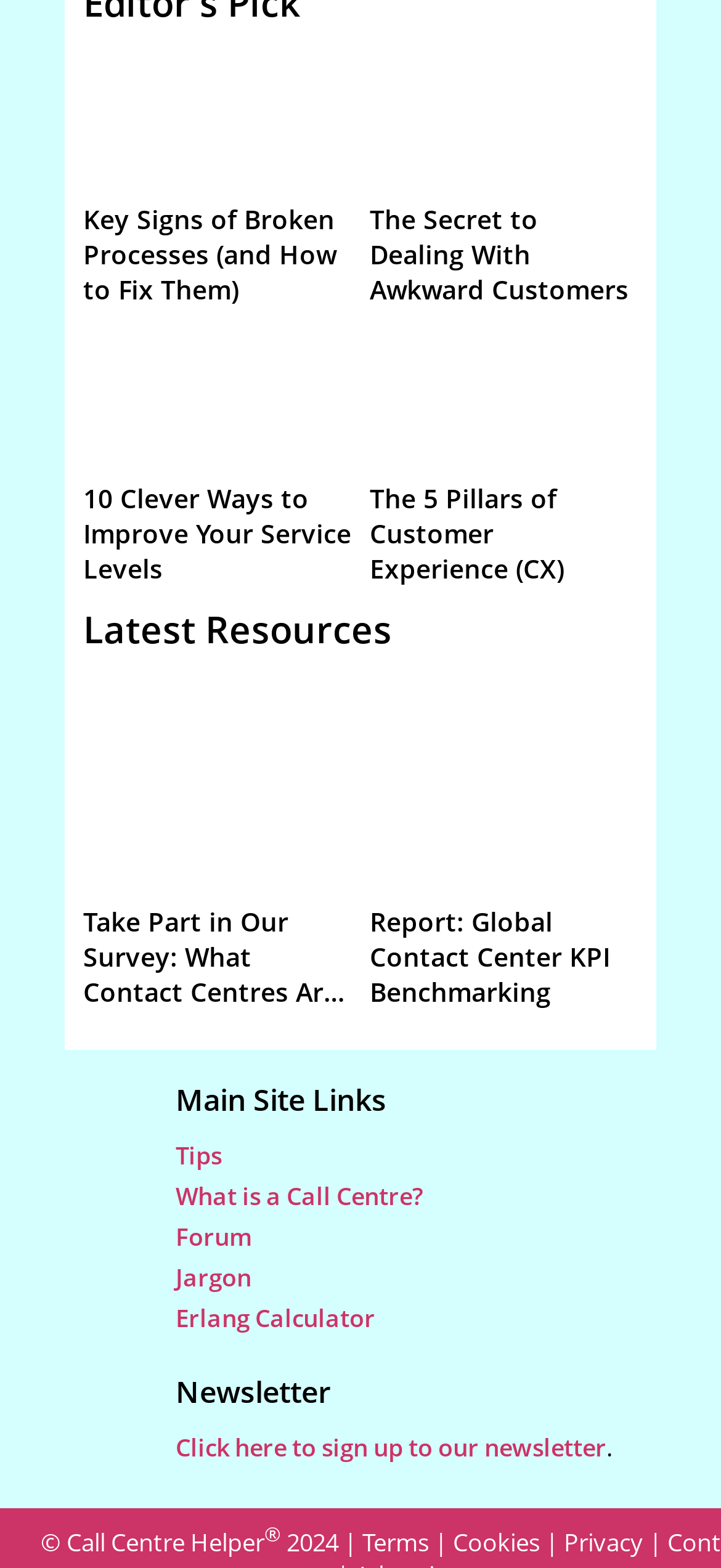Mark the bounding box of the element that matches the following description: "What is a Call Centre?".

[0.244, 0.752, 0.587, 0.773]